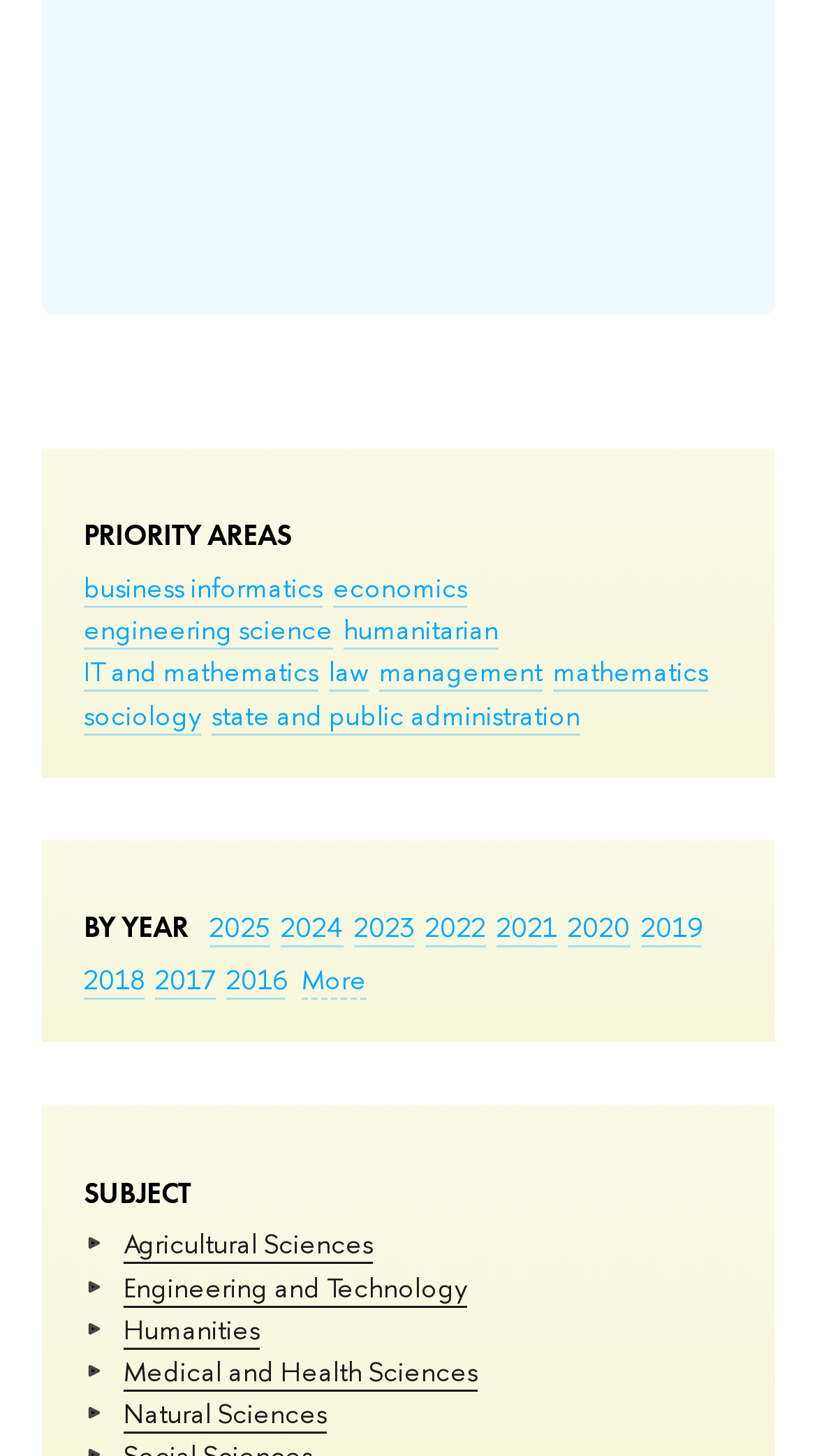Pinpoint the bounding box coordinates of the element that must be clicked to accomplish the following instruction: "browse engineering science". The coordinates should be in the format of four float numbers between 0 and 1, i.e., [left, top, right, bottom].

[0.103, 0.419, 0.408, 0.447]